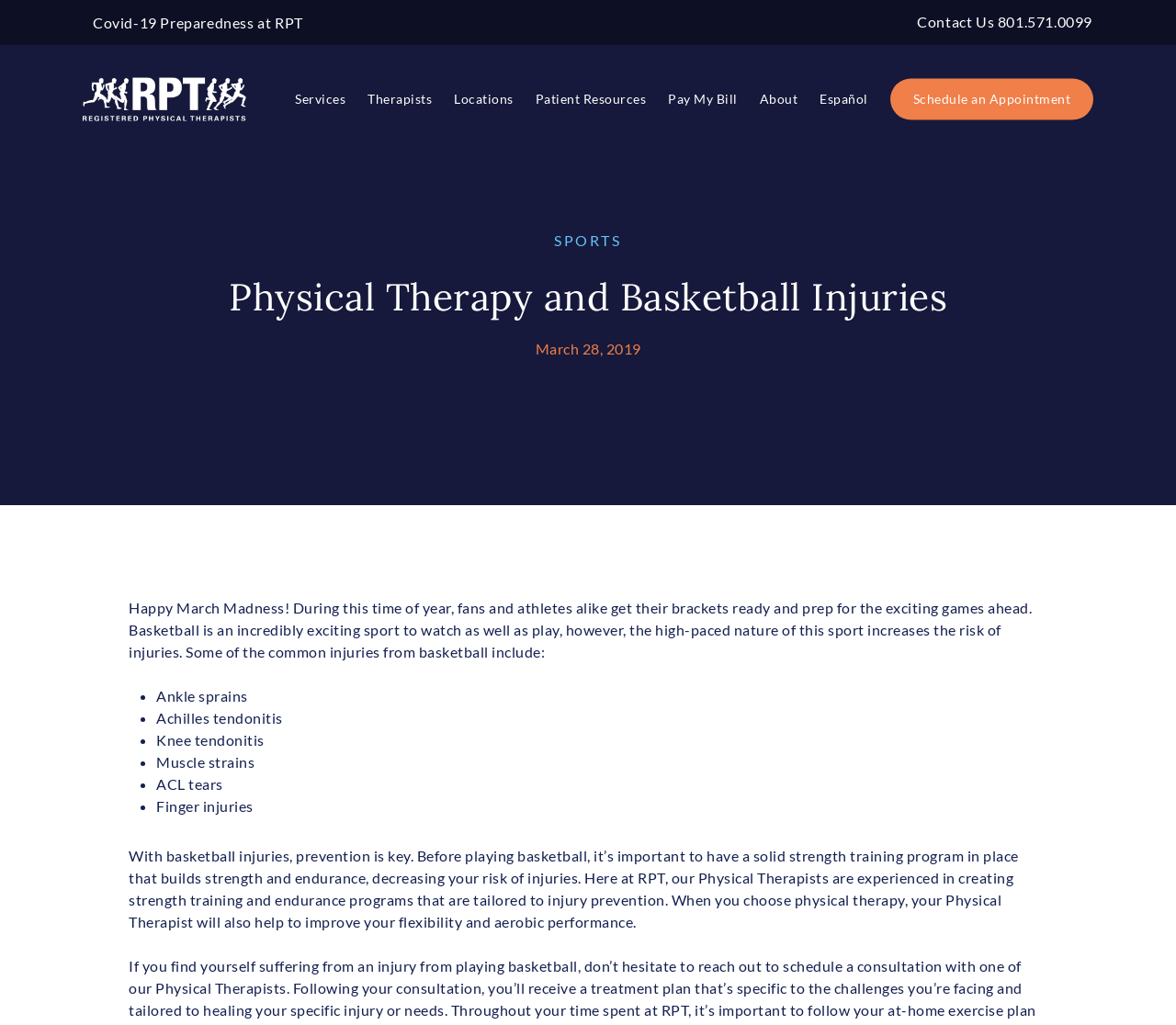Predict the bounding box coordinates of the UI element that matches this description: "Sports". The coordinates should be in the format [left, top, right, bottom] with each value between 0 and 1.

[0.462, 0.221, 0.538, 0.248]